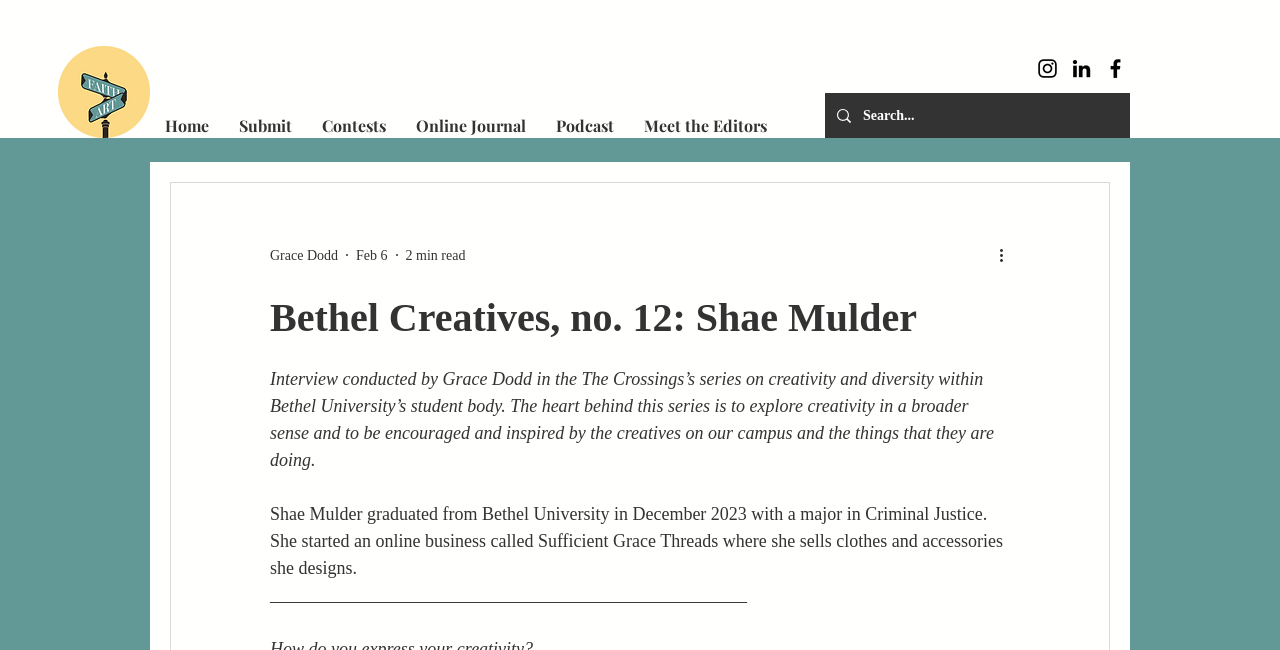Can you locate the main headline on this webpage and provide its text content?

Bethel Creatives, no. 12: Shae Mulder